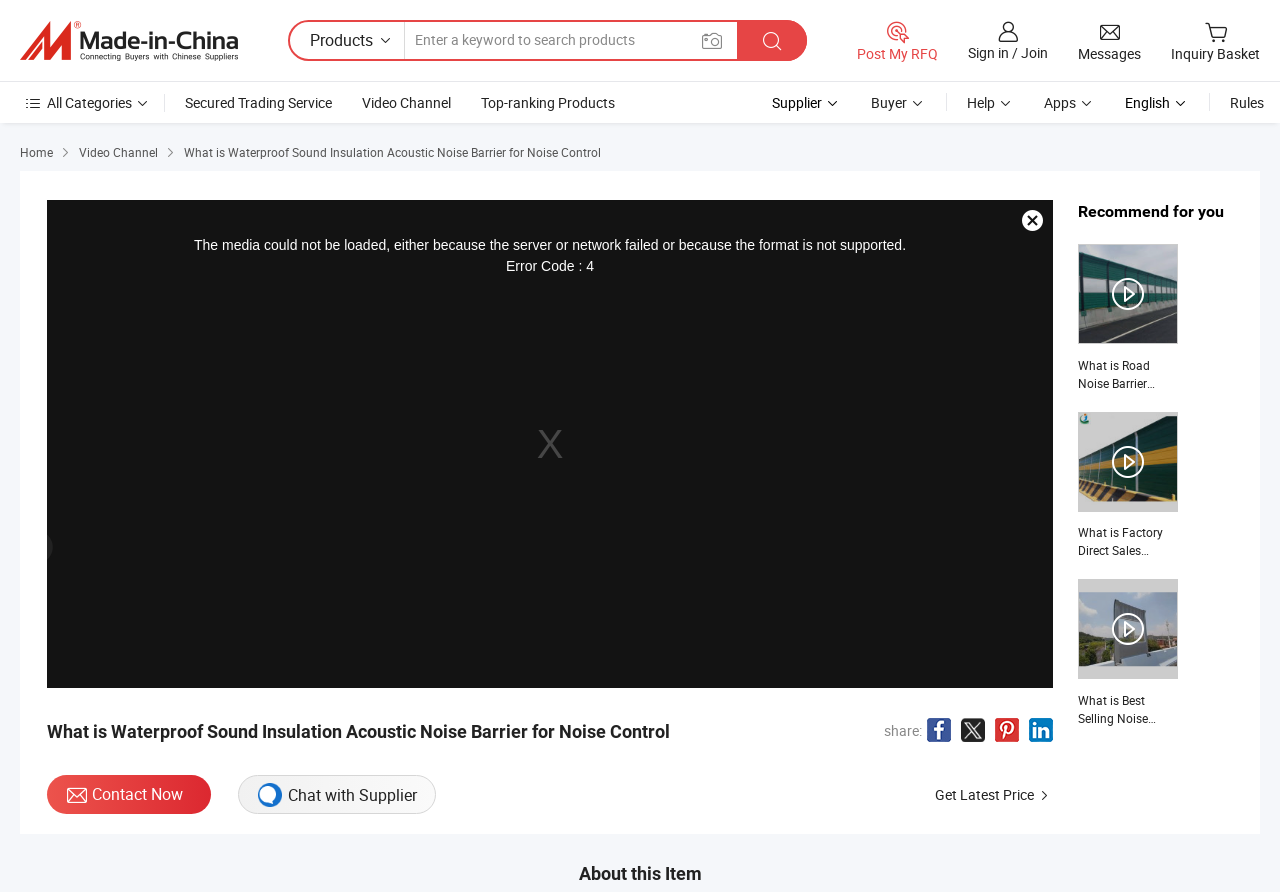Specify the bounding box coordinates of the region I need to click to perform the following instruction: "Search for products". The coordinates must be four float numbers in the range of 0 to 1, i.e., [left, top, right, bottom].

[0.316, 0.025, 0.576, 0.064]